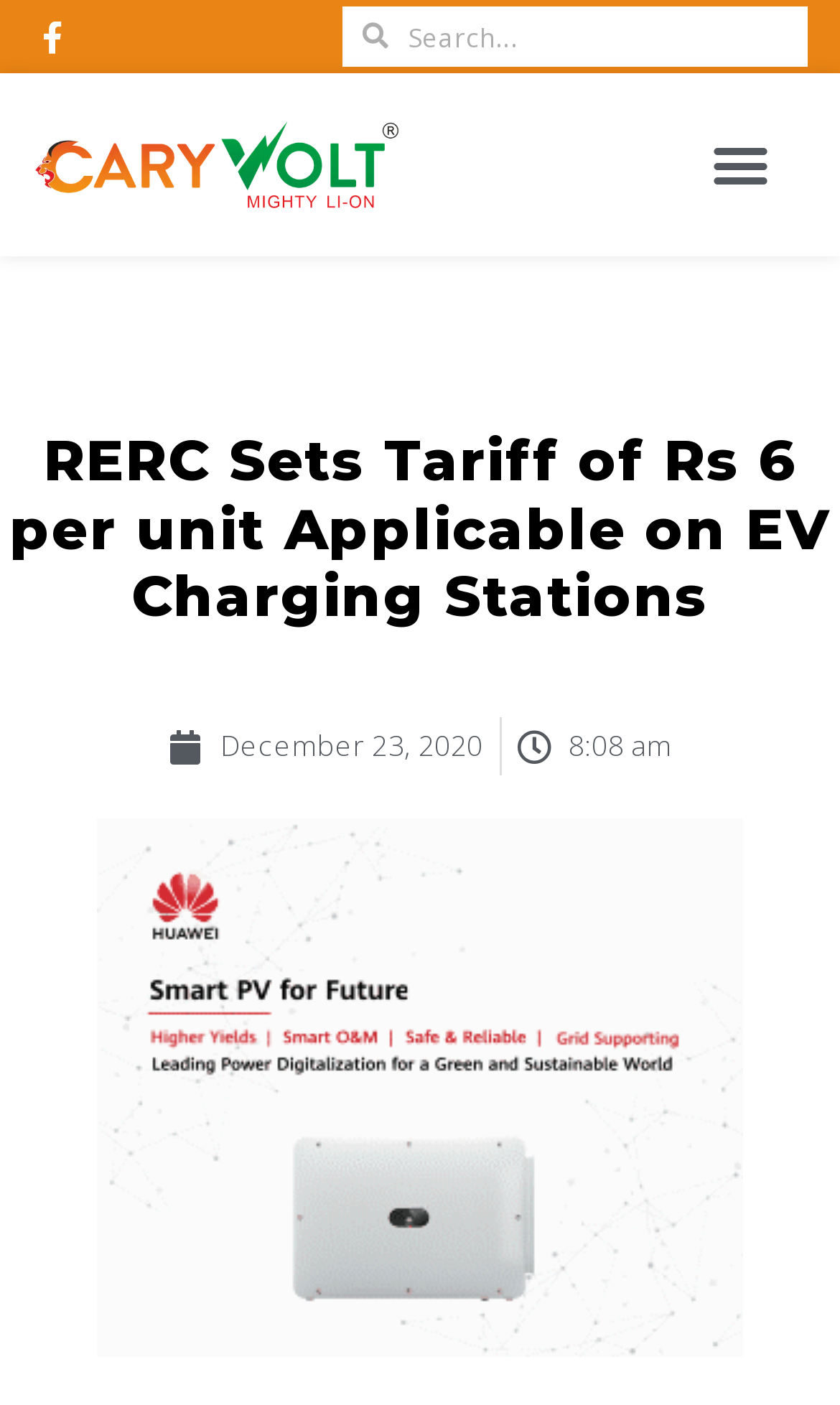Is there a search box on the webpage?
Look at the image and respond with a one-word or short-phrase answer.

Yes